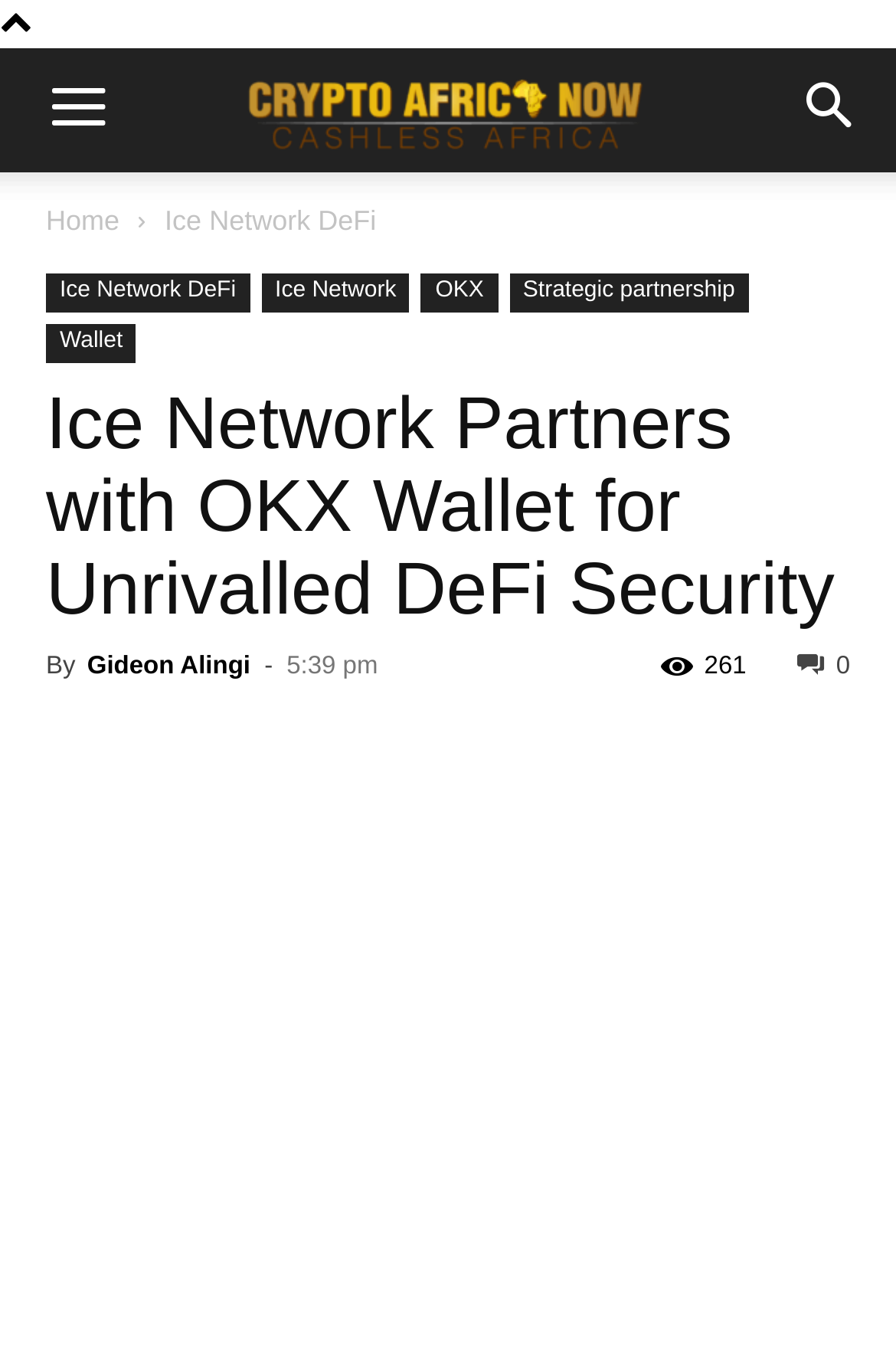What is the time of publication of the article?
Using the visual information, answer the question in a single word or phrase.

5:39 pm